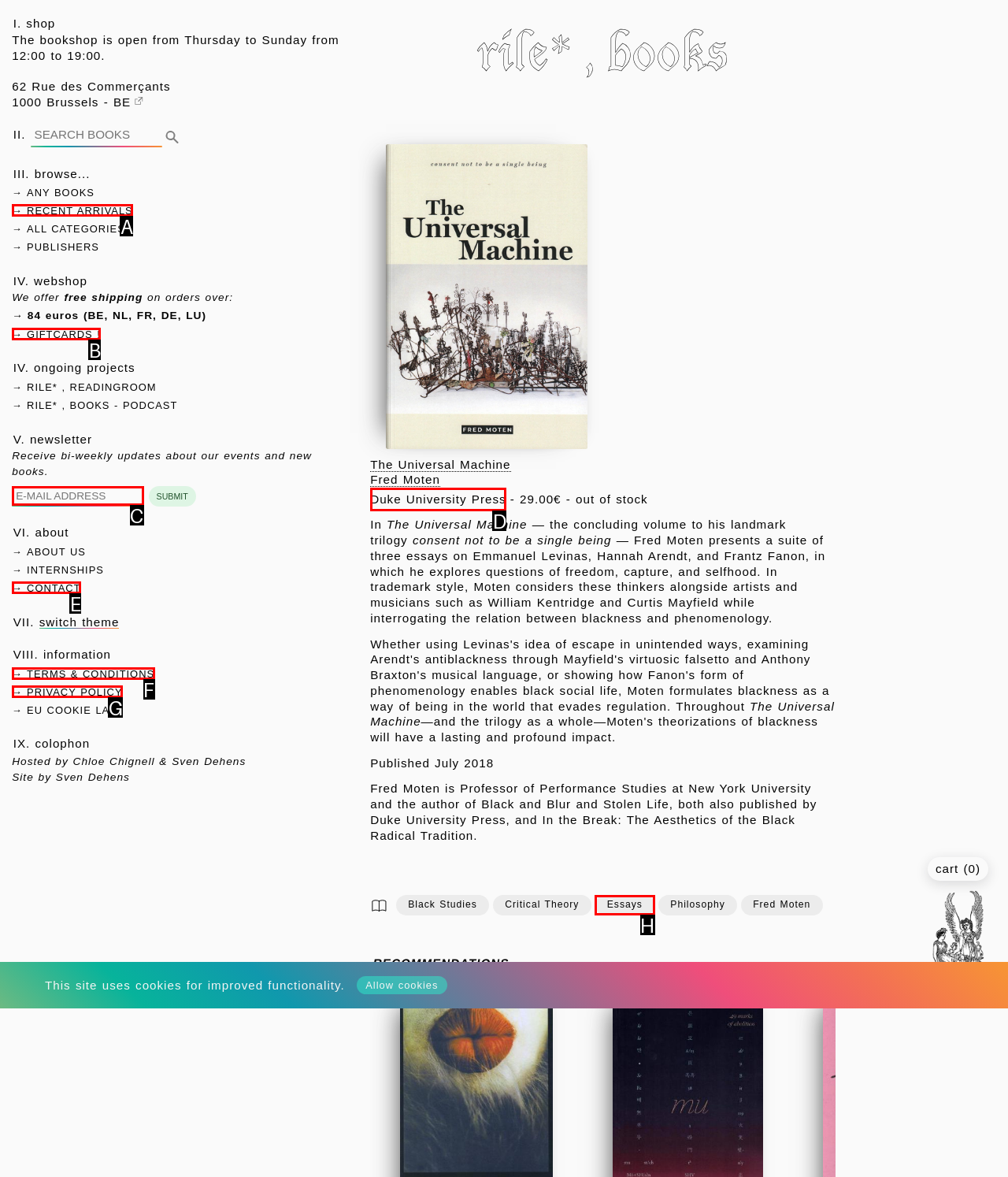For the task: Browse recent arrivals, tell me the letter of the option you should click. Answer with the letter alone.

A